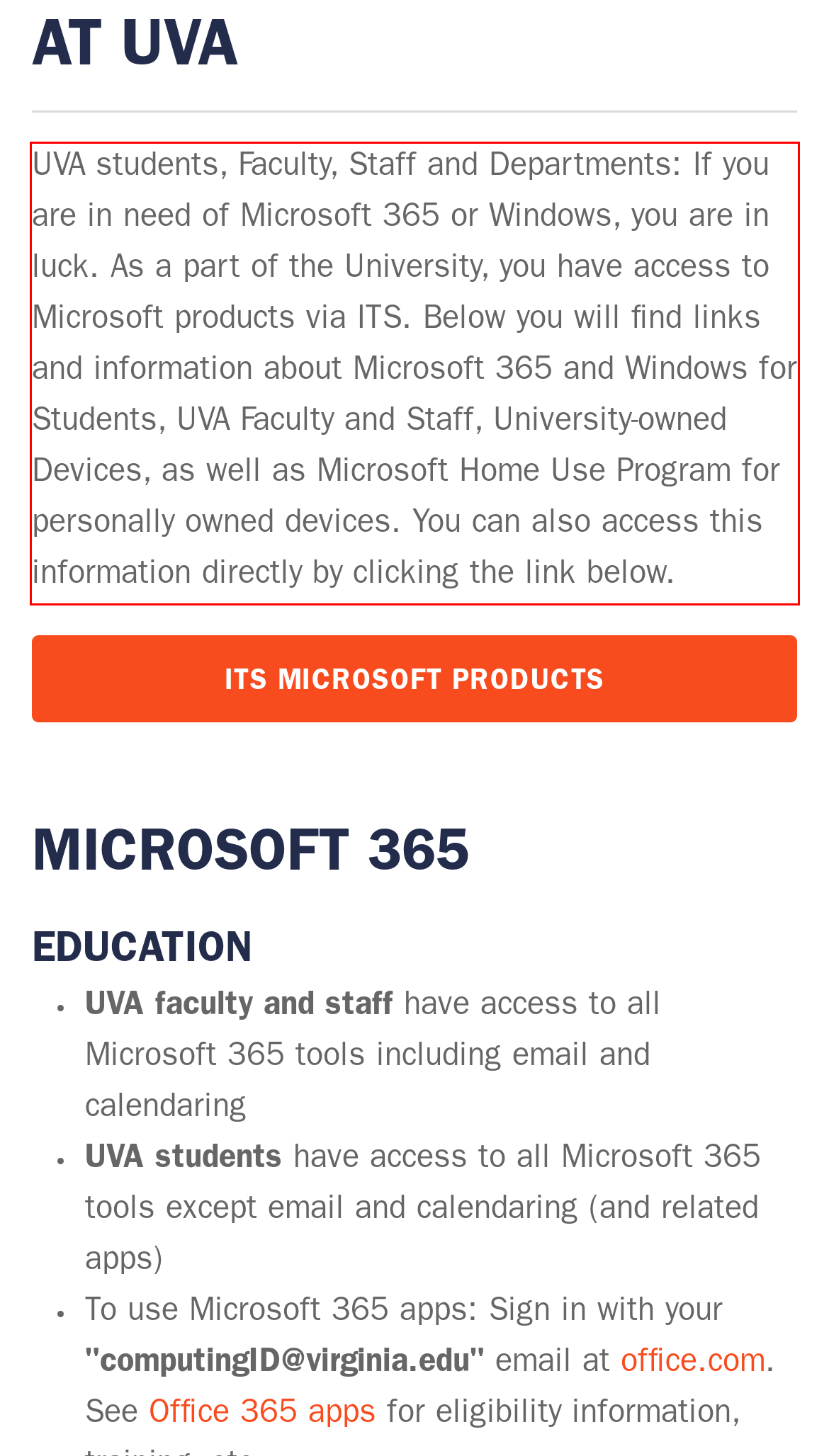Your task is to recognize and extract the text content from the UI element enclosed in the red bounding box on the webpage screenshot.

UVA students, Faculty, Staff and Departments: If you are in need of Microsoft 365 or Windows, you are in luck. As a part of the University, you have access to Microsoft products via ITS. Below you will find links and information about Microsoft 365 and Windows for Students, UVA Faculty and Staff, University-owned Devices, as well as Microsoft Home Use Program for personally owned devices. You can also access this information directly by clicking the link below.